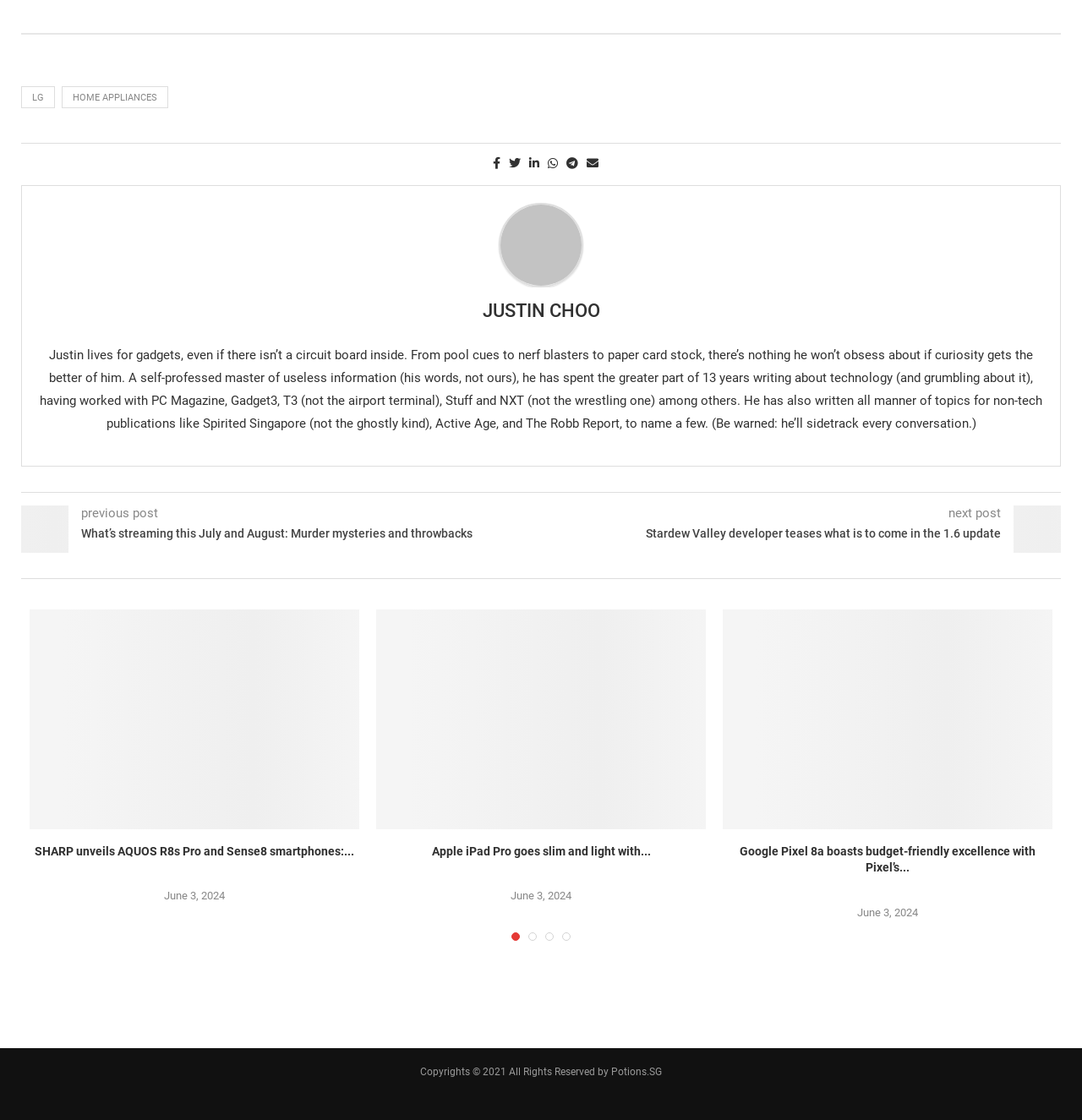With reference to the image, please provide a detailed answer to the following question: What is the name of the author?

The author's name is mentioned in the heading 'JUSTIN CHOO' and also in the link 'JUSTIN CHOO' which is a sub-element of the heading.